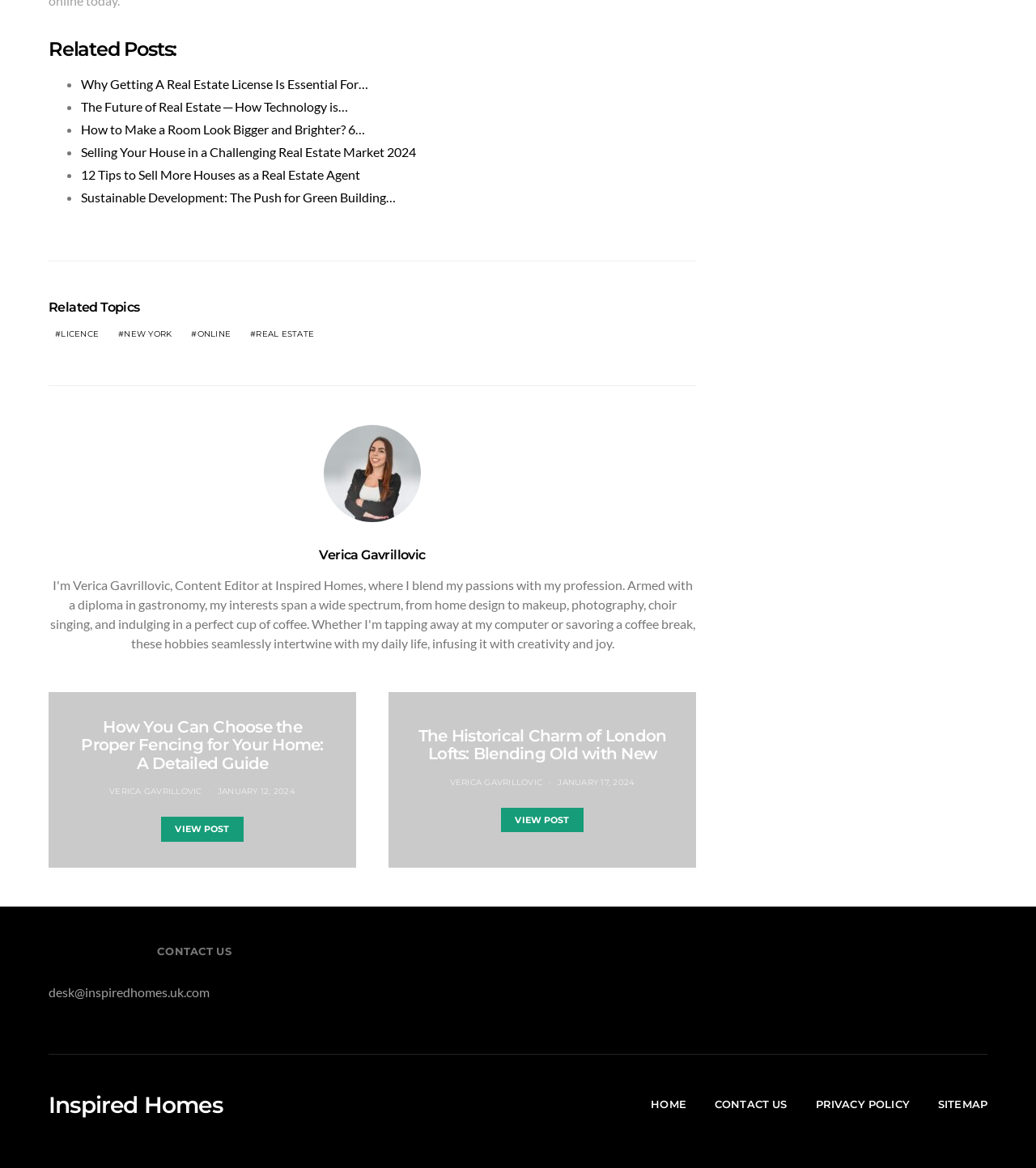How many navigation links are there at the bottom?
Please provide a detailed and thorough answer to the question.

I counted the number of links at the bottom of the page, and there are 5 links: 'Inspired Homes', 'HOME', 'CONTACT US', 'PRIVACY POLICY', and 'SITEMAP'.